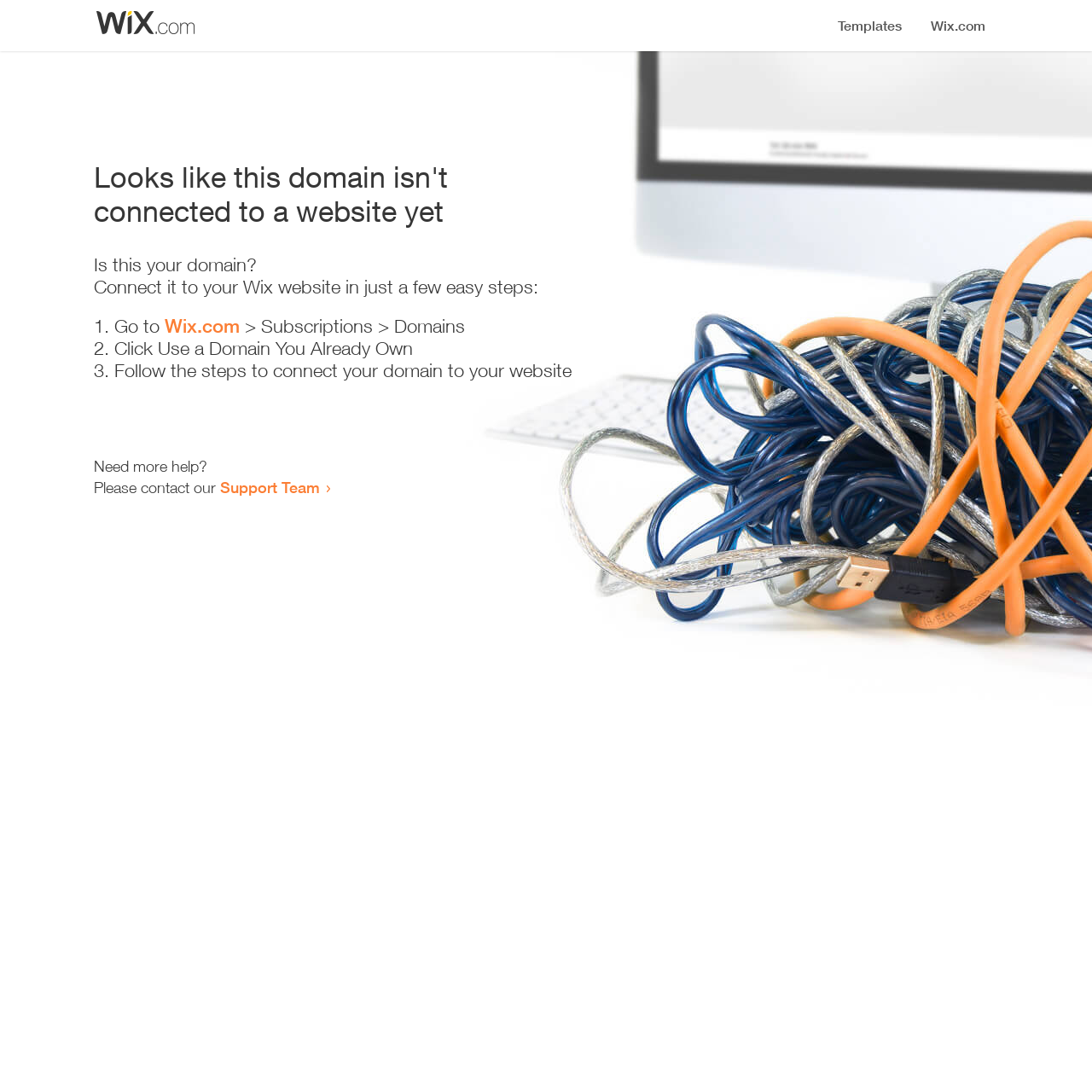Examine the image and give a thorough answer to the following question:
How many steps are required to connect the domain?

The webpage provides a list of steps to connect the domain, and there are three list markers ('1.', '2.', '3.') indicating that three steps are required.